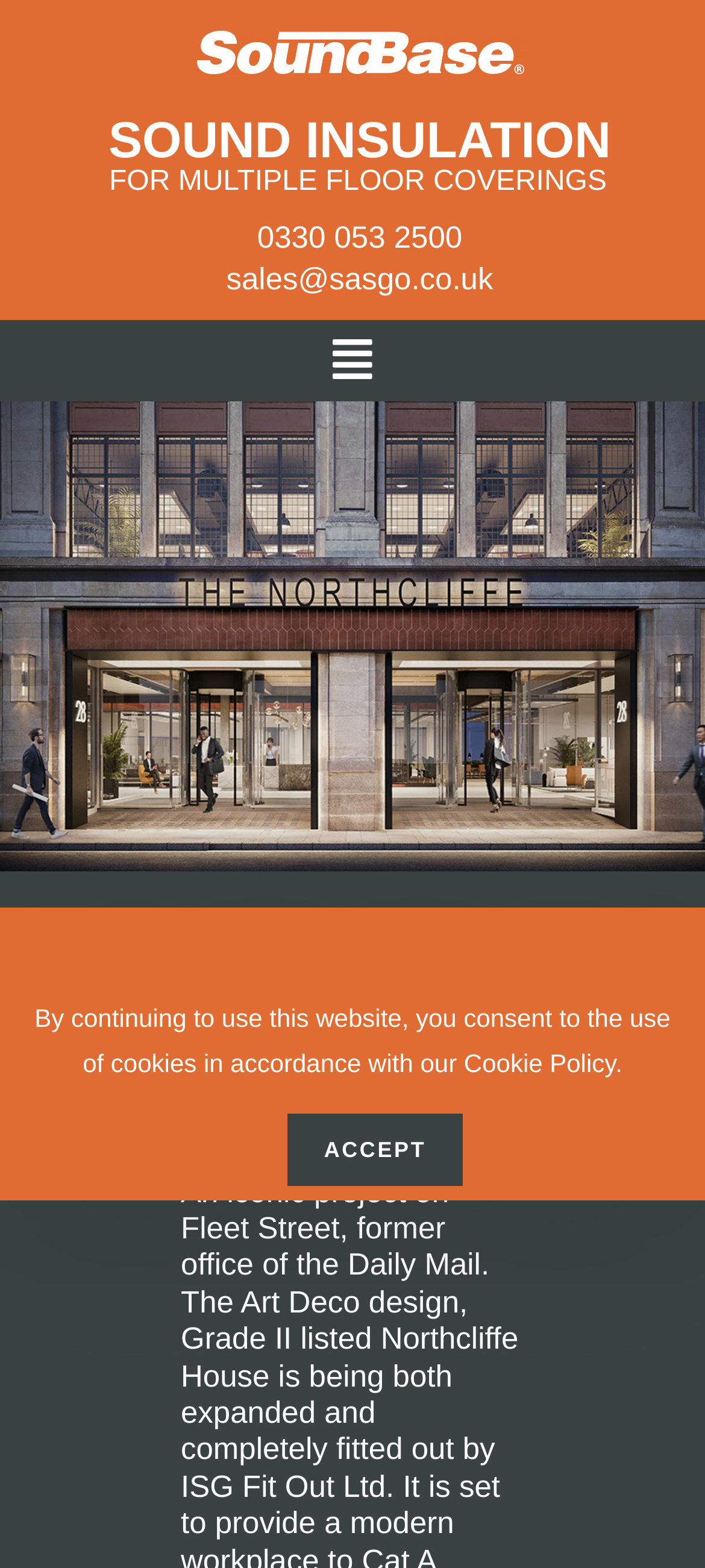What is the phone number for inquiry?
Provide a detailed answer to the question using information from the image.

The phone number for inquiry can be found in the StaticText element '0330 053 2500' which is a sibling element of the link element 'sales@sasgo.co.uk'.